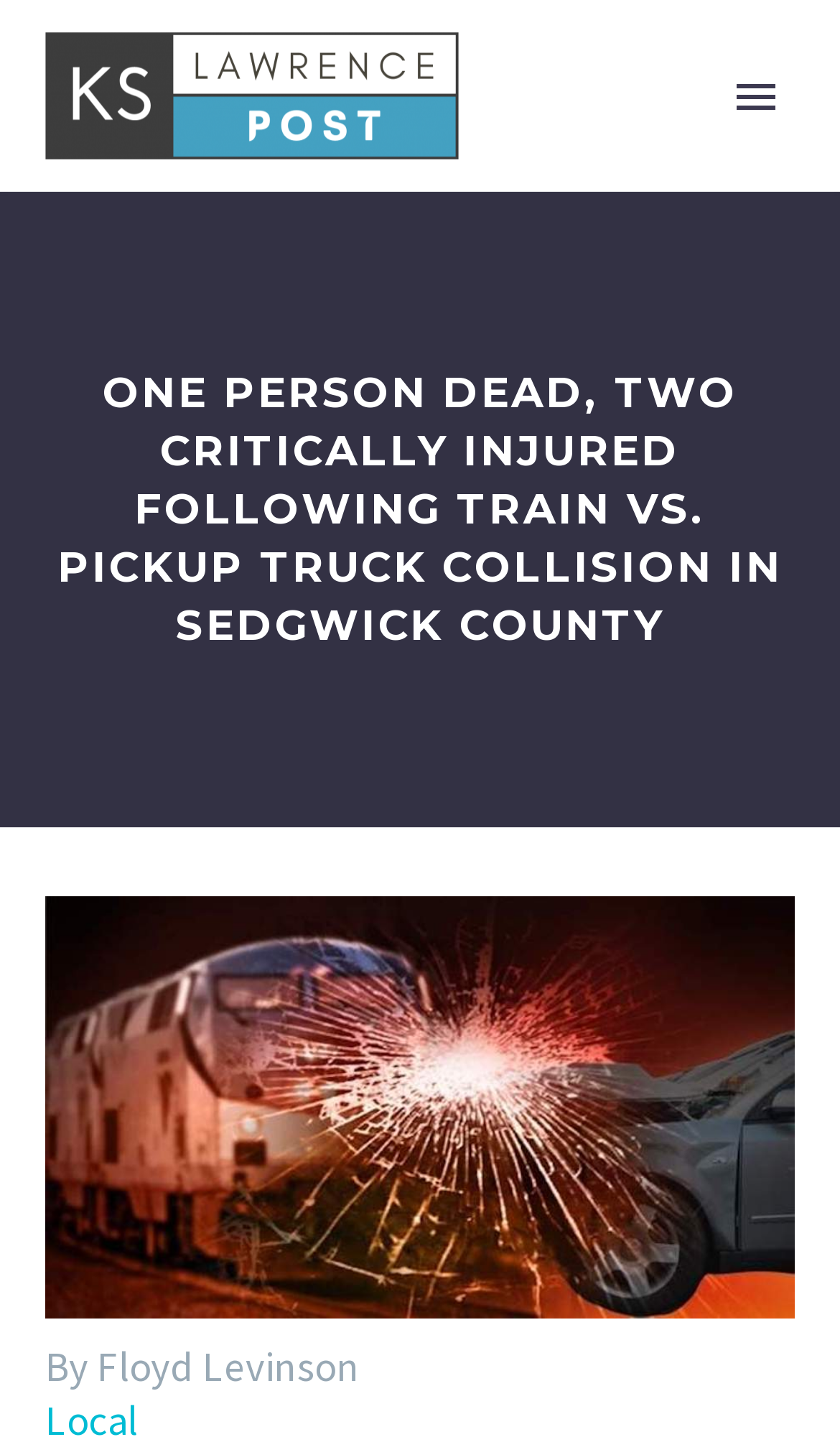Please reply to the following question with a single word or a short phrase:
Is the search bar located at the top or bottom of the webpage?

Bottom